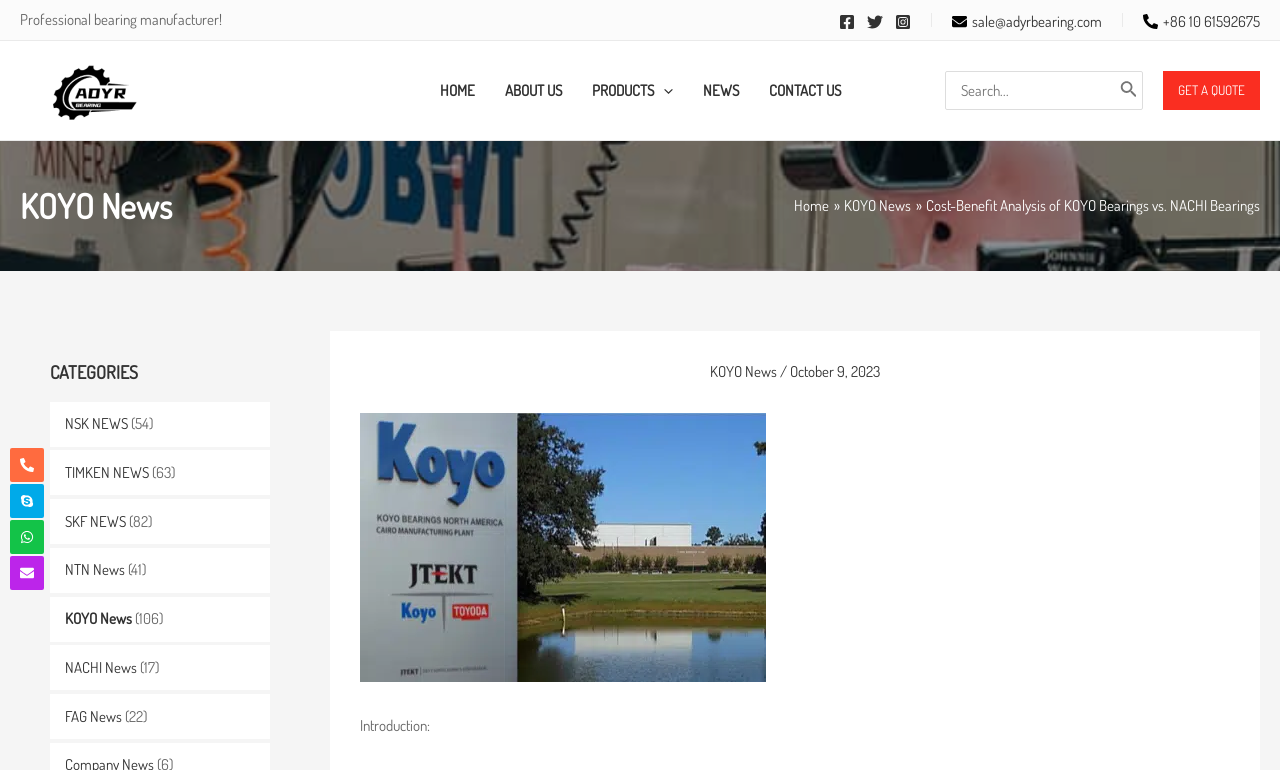What is the topic of the current webpage?
Please ensure your answer to the question is detailed and covers all necessary aspects.

I found the title of the webpage, which is 'Cost-Benefit Analysis of KOYO Bearings vs. NACHI Bearings'. This suggests that the topic of the current webpage is a cost-benefit analysis of KOYO bearings compared to NACHI bearings.